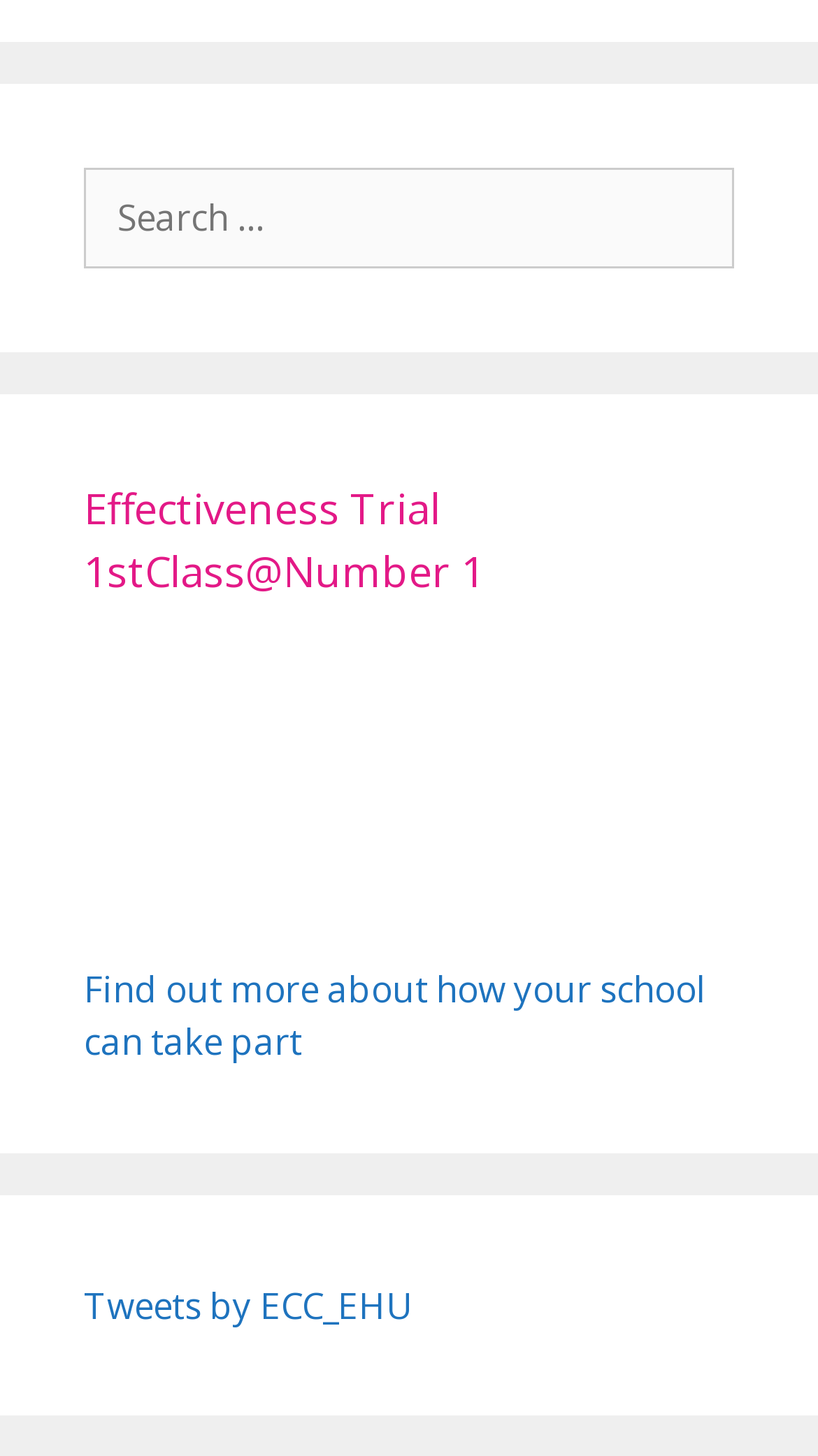Provide the bounding box coordinates for the specified HTML element described in this description: "Tweets by ECC_EHU". The coordinates should be four float numbers ranging from 0 to 1, in the format [left, top, right, bottom].

[0.103, 0.88, 0.505, 0.913]